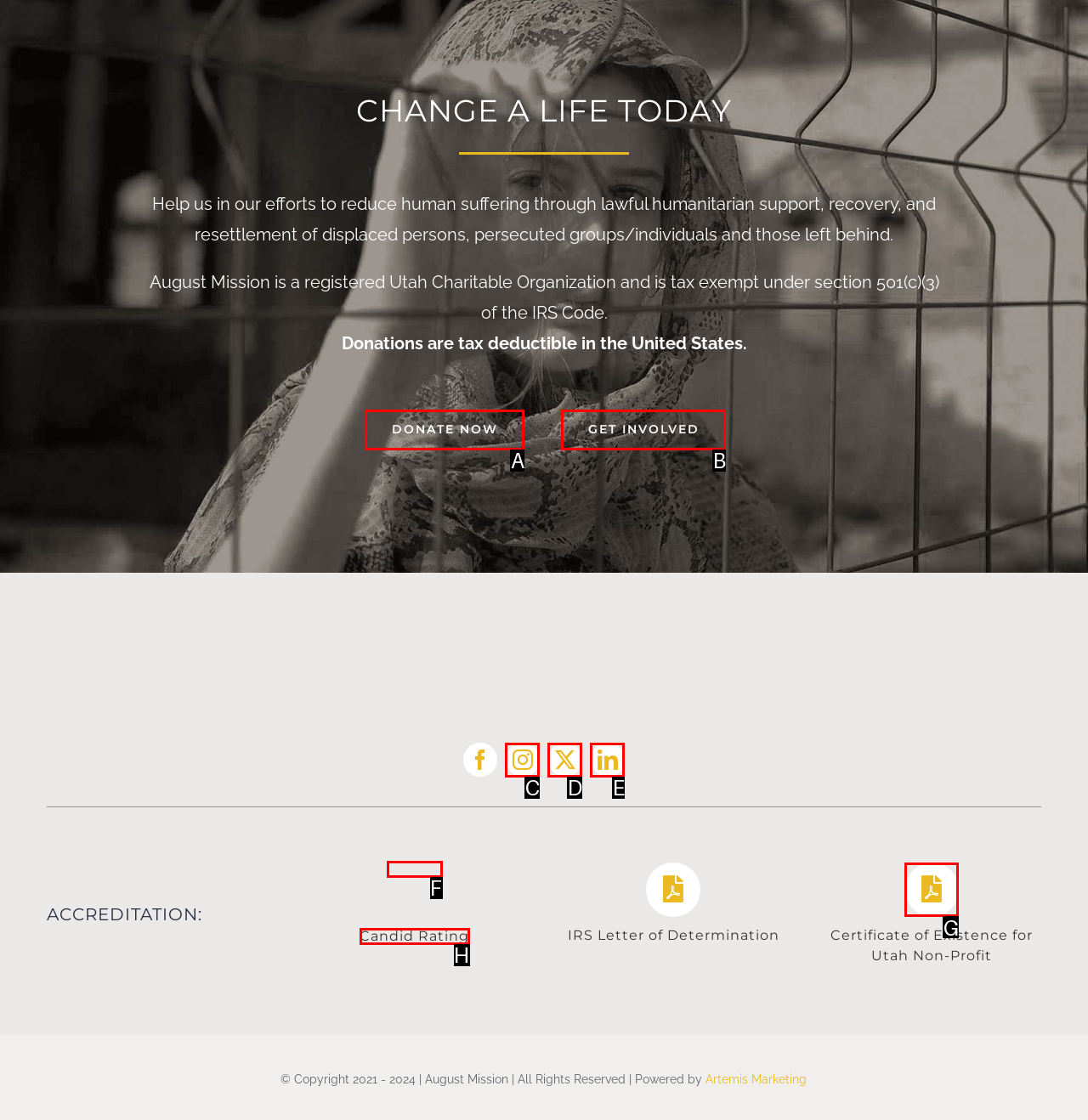Identify the UI element described as: GET INVOLVED
Answer with the option's letter directly.

B